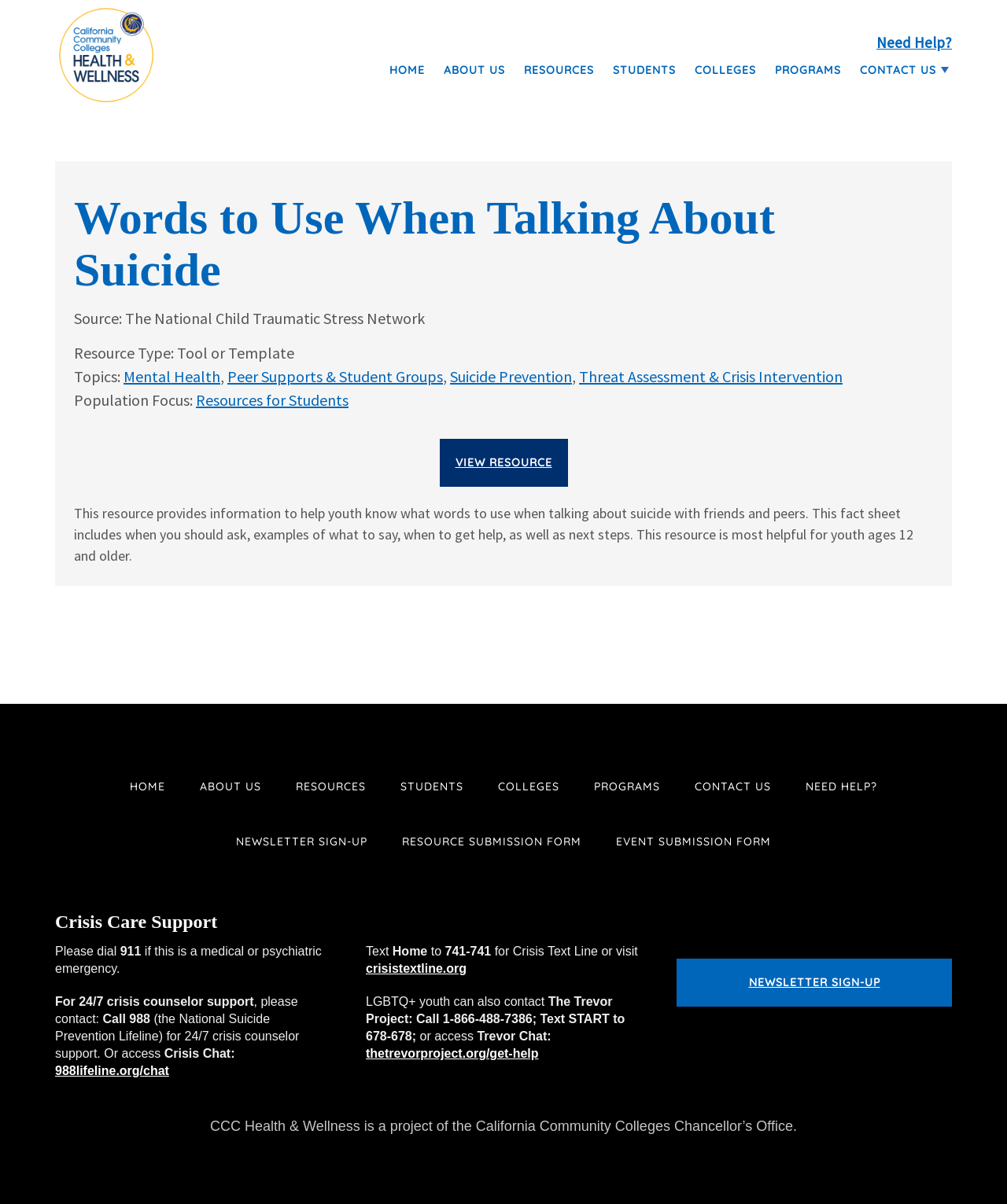Give a detailed account of the webpage.

This webpage is about "Words to Use When Talking About Suicide" provided by the CCC Health & Wellness Program. At the top, there is a navigation menu with links to "HOME", "ABOUT US", "RESOURCES", "STUDENTS", "COLLEGES", "PROGRAMS", and "CONTACT US". On the top right, there is a "Need Help?" link.

The main content of the webpage is an article about the resource "Words to Use When Talking About Suicide". The article has a heading with the same title and provides information about the resource, including its source, type, and topics. The topics include "Mental Health", "Peer Supports & Student Groups", "Suicide Prevention", and "Threat Assessment & Crisis Intervention". There is also a link to "VIEW RESOURCE" and a description of the resource, which provides information to help youth know what words to use when talking about suicide with friends and peers.

Below the article, there is a section titled "Crisis Care Support" with information about crisis counselor support. It provides phone numbers and links to access crisis support, including the National Suicide Prevention Lifeline and the Crisis Text Line. There is also information about support for LGBTQ+ youth, including The Trevor Project.

At the bottom of the webpage, there is a secondary navigation menu with links to "HOME", "ABOUT US", "RESOURCES", "STUDENTS", "COLLEGES", "PROGRAMS", "CONTACT US", "NEED HELP?", "NEWSLETTER SIGN-UP", and "RESOURCE SUBMISSION FORM". There is also a statement about CCC Health & Wellness being a project of the California Community Colleges Chancellor’s Office.